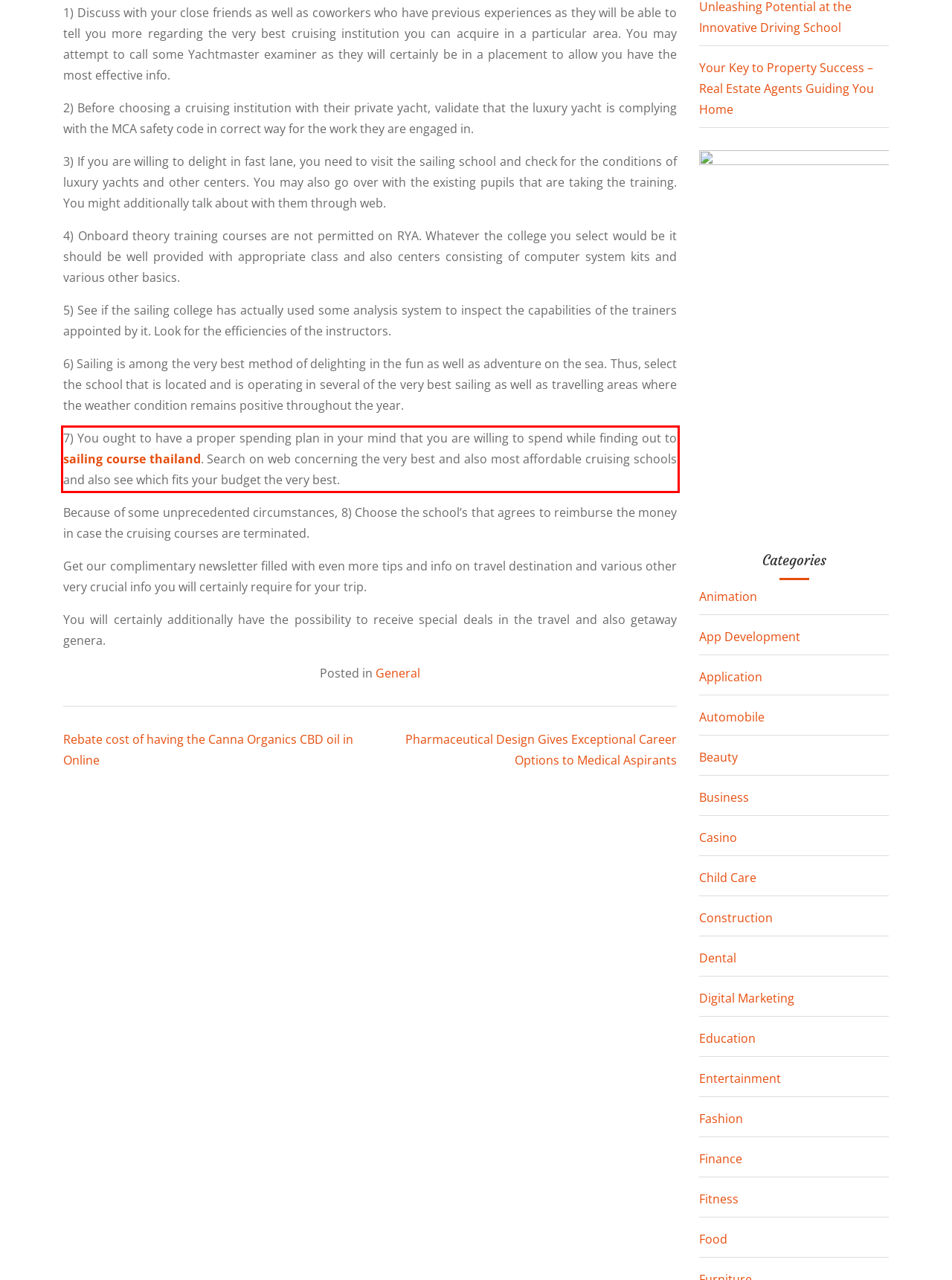You are provided with a screenshot of a webpage that includes a red bounding box. Extract and generate the text content found within the red bounding box.

7) You ought to have a proper spending plan in your mind that you are willing to spend while finding out to sailing course thailand. Search on web concerning the very best and also most affordable cruising schools and also see which fits your budget the very best.